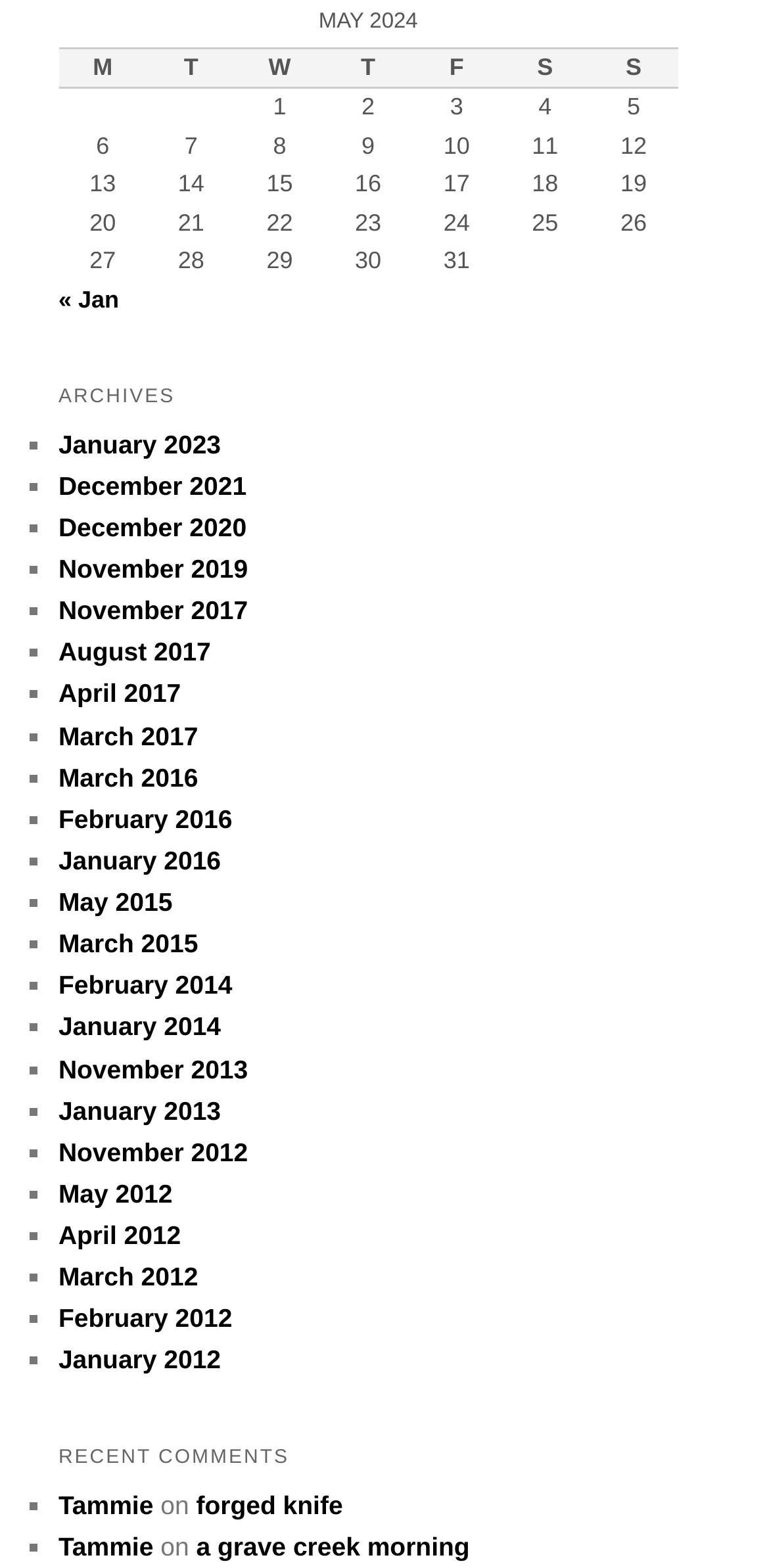Determine the bounding box coordinates for the area that needs to be clicked to fulfill this task: "View the 'January 2023' archives". The coordinates must be given as four float numbers between 0 and 1, i.e., [left, top, right, bottom].

[0.076, 0.274, 0.287, 0.293]